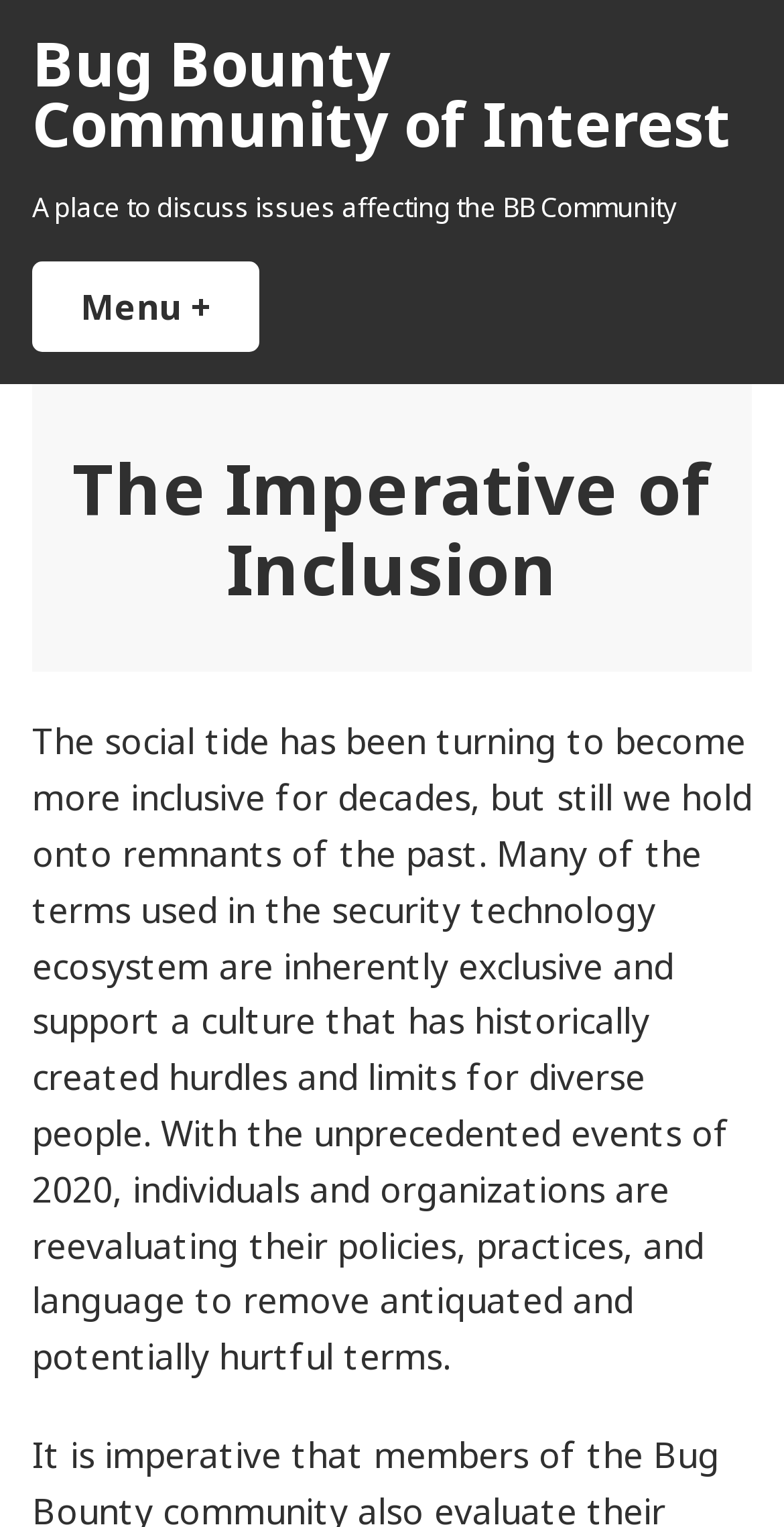Find and generate the main title of the webpage.

The Imperative of Inclusion